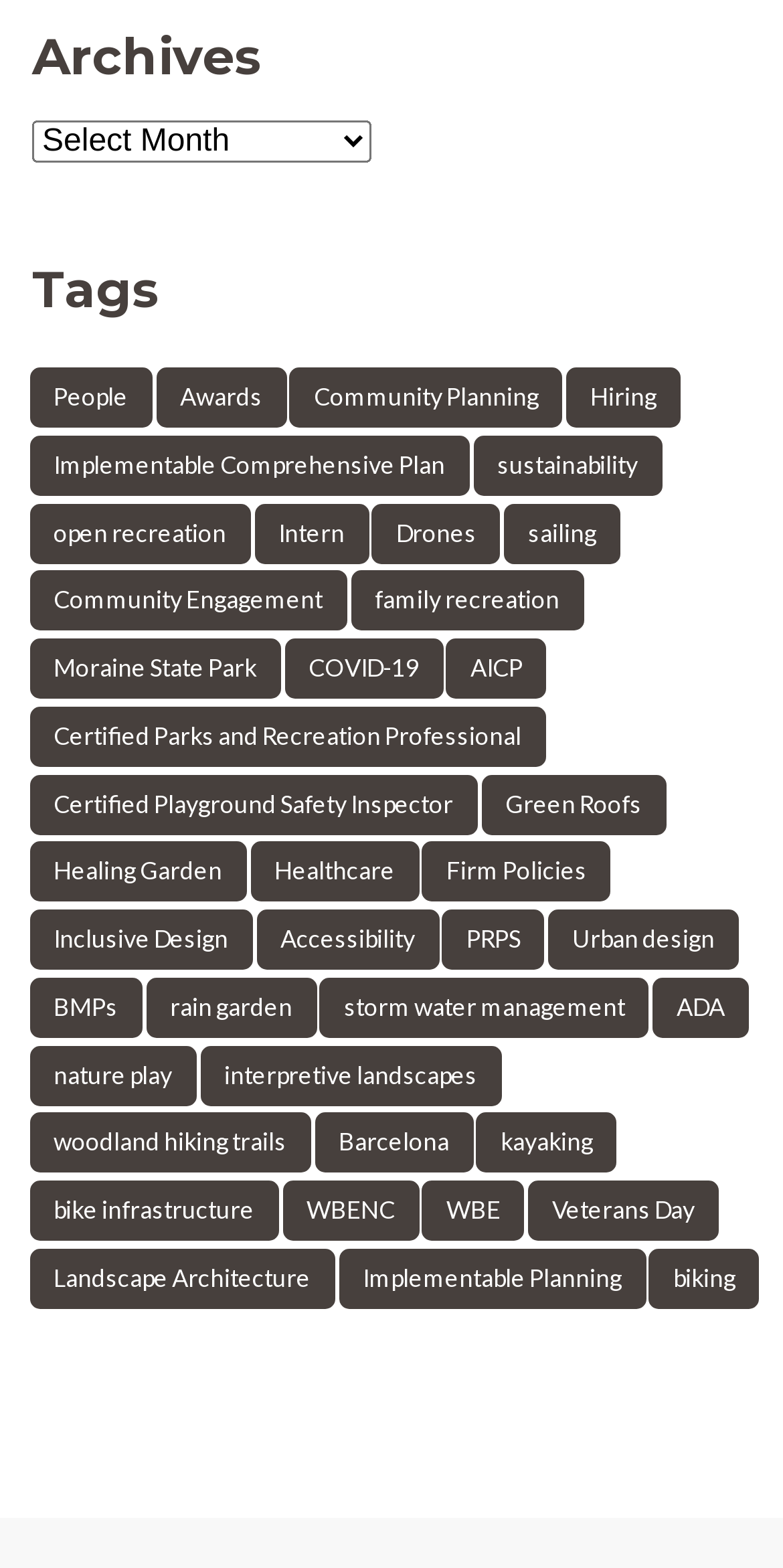Is there a link related to 'sustainability' on the webpage?
Look at the screenshot and respond with a single word or phrase.

Yes